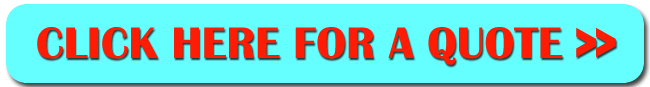What is the background color of the call-to-action button?
Look at the image and answer with only one word or phrase.

bright turquoise